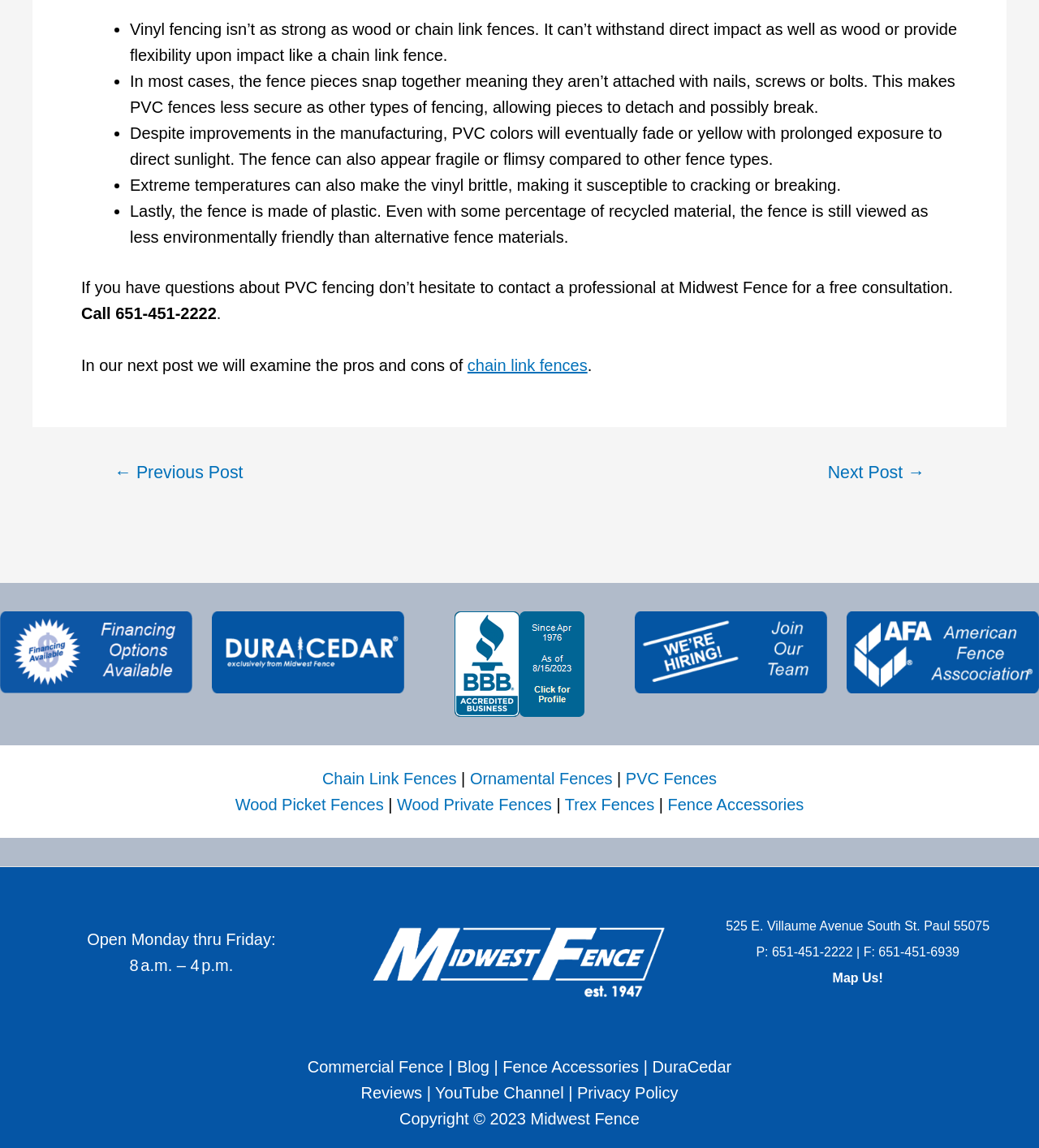Provide a one-word or short-phrase answer to the question:
What is the phone number to contact for a free consultation?

651-451-2222